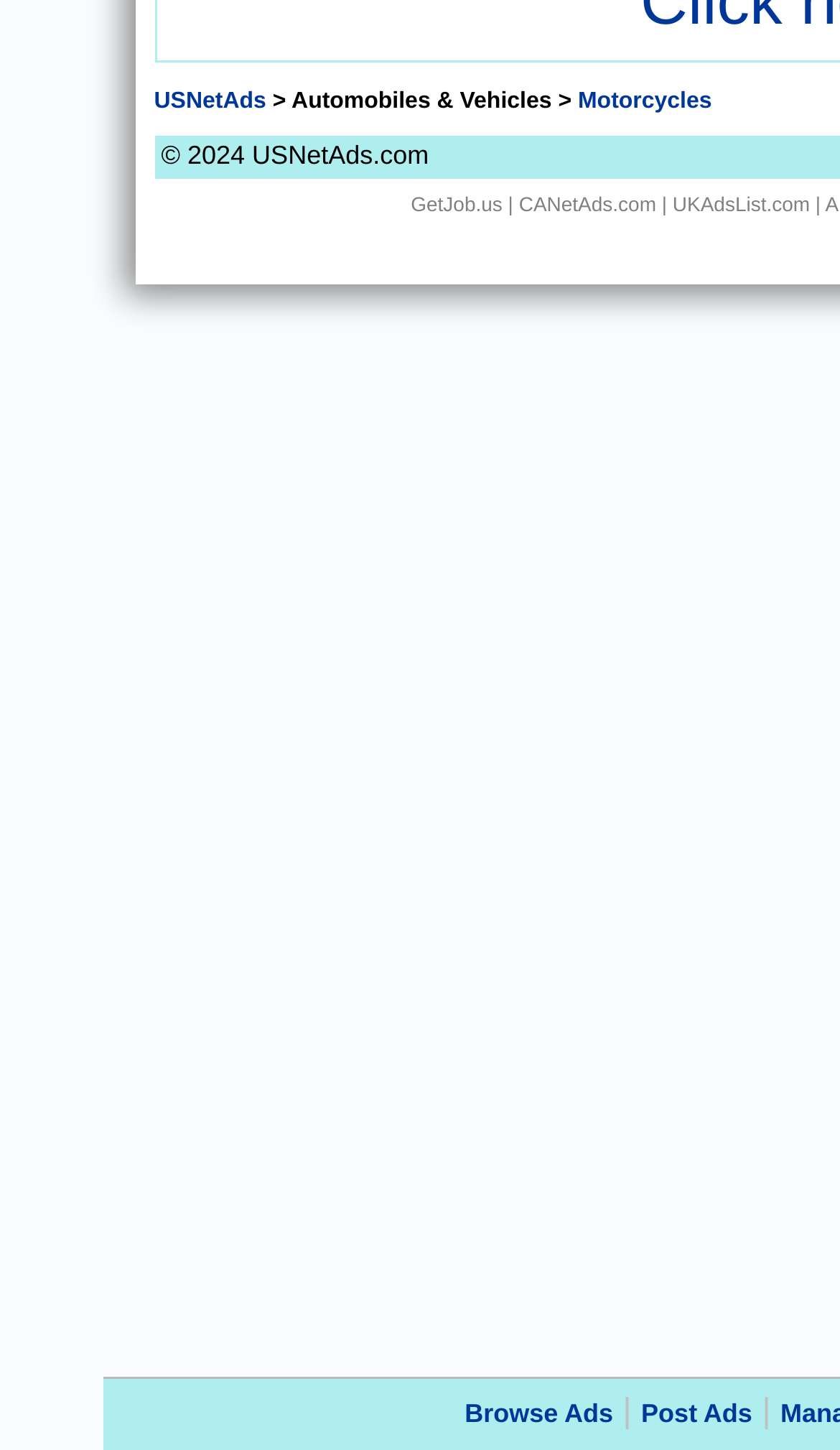What is the link to the right of 'GetJob.us'?
Answer the question with a single word or phrase, referring to the image.

CANetAds.com